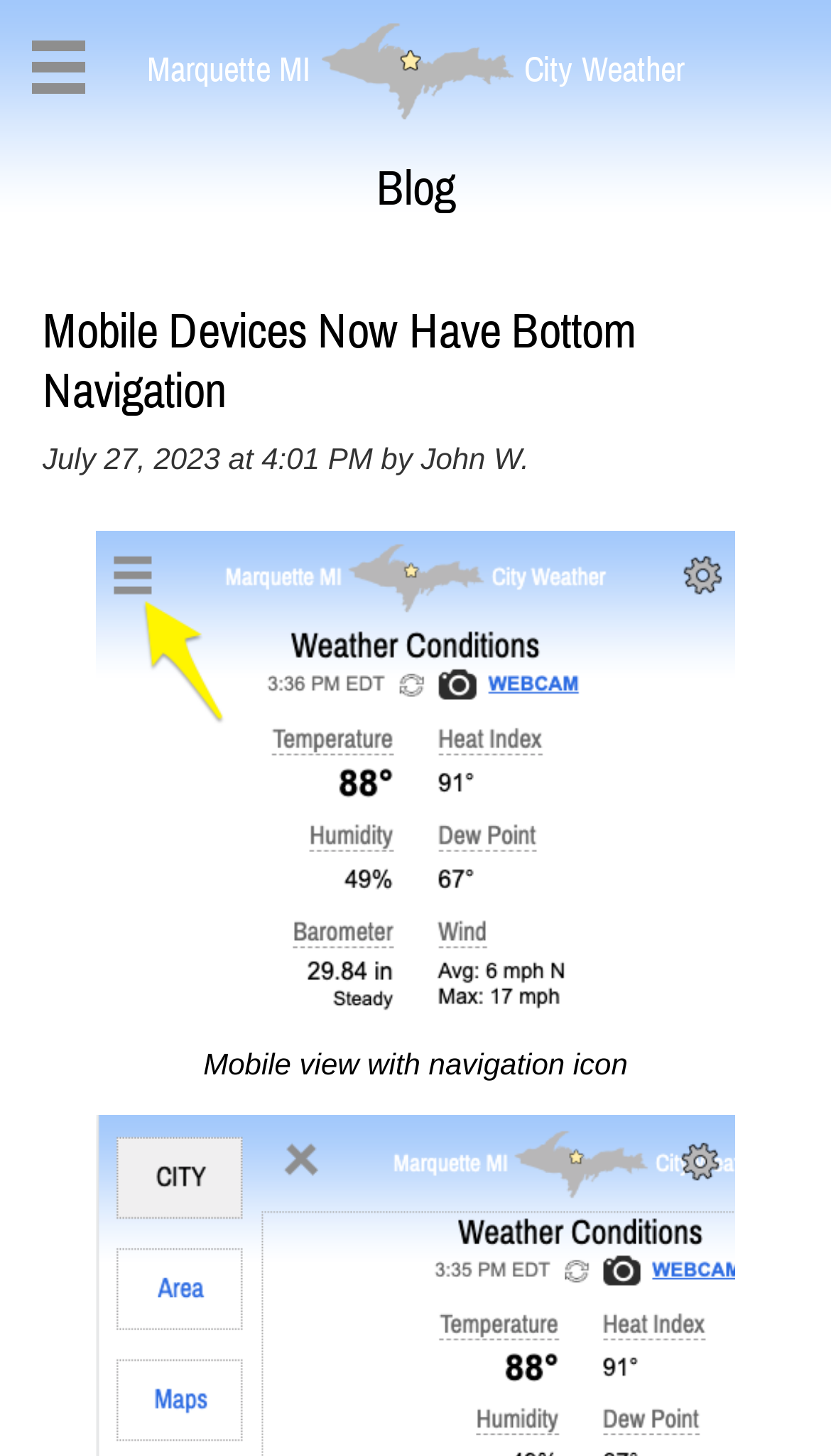Please reply with a single word or brief phrase to the question: 
What is the caption of the figure?

Mobile view with navigation icon